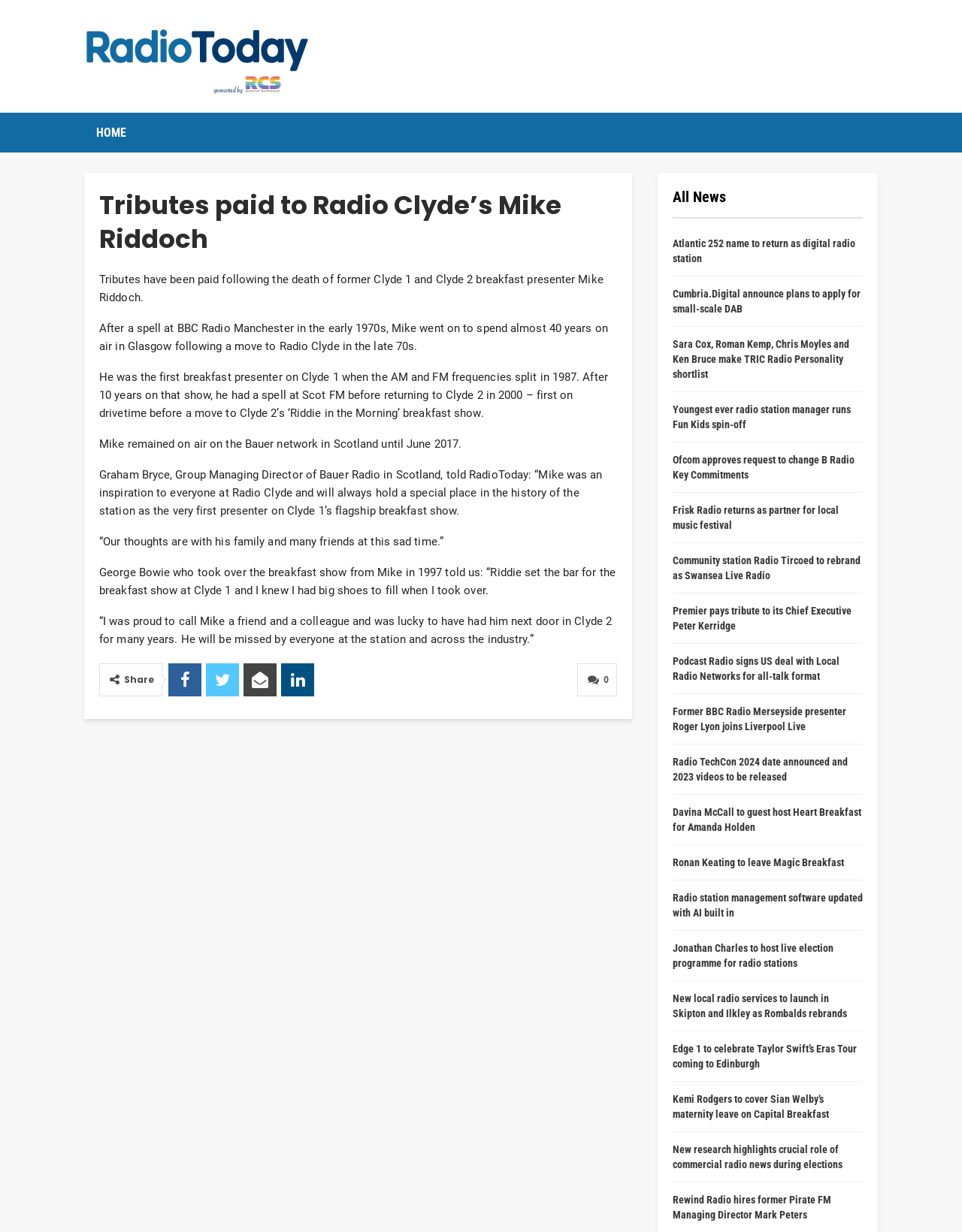Using the given element description, provide the bounding box coordinates (top-left x, top-left y, bottom-right x, bottom-right y) for the corresponding UI element in the screenshot: 0

[0.6, 0.538, 0.641, 0.565]